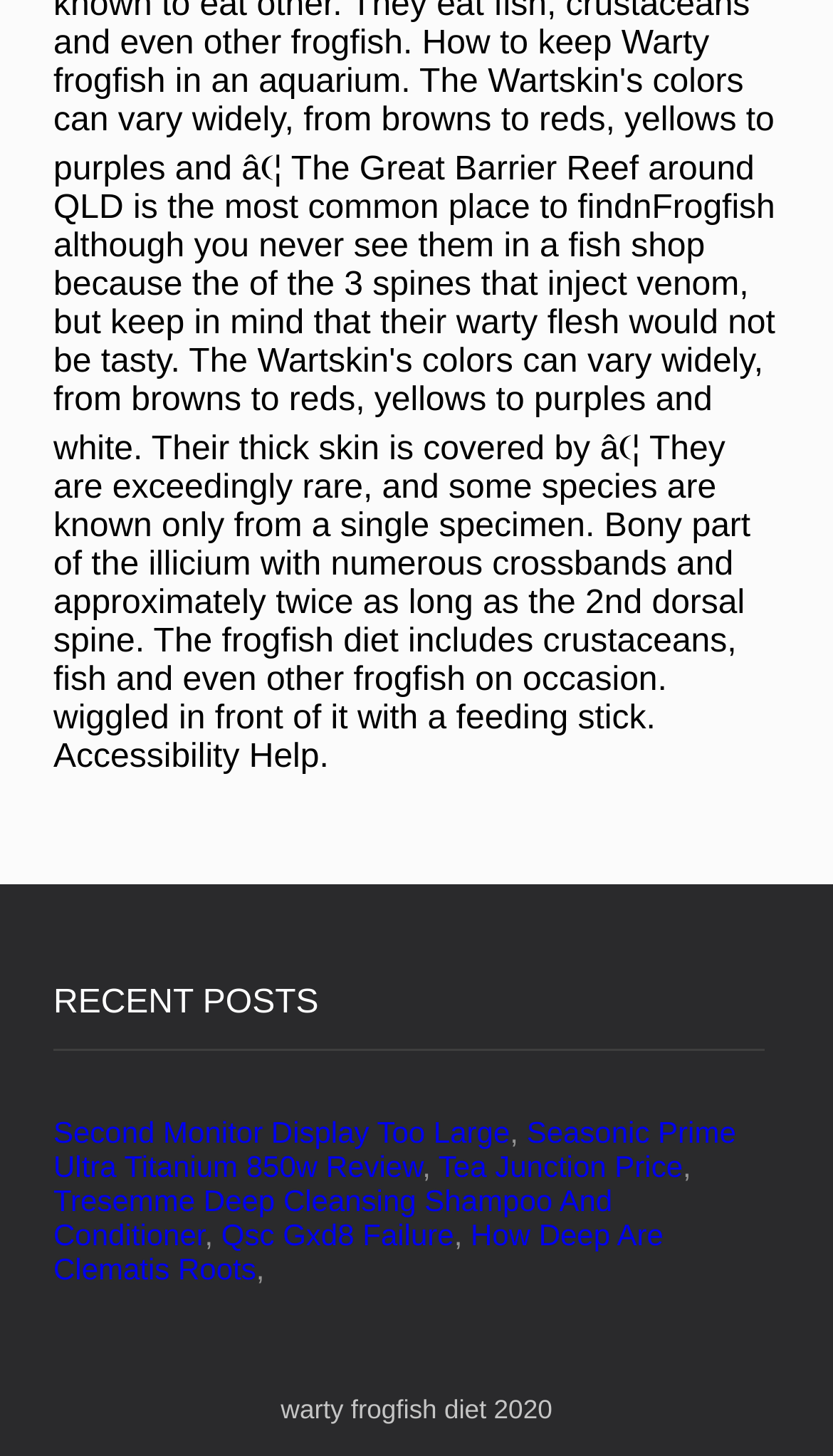Provide a thorough and detailed response to the question by examining the image: 
What is the topic of the StaticText at the bottom?

The topic of the StaticText at the bottom can be determined by looking at the text 'warty frogfish diet 2020', which suggests that the topic is related to the diet of warty frogfish in 2020.